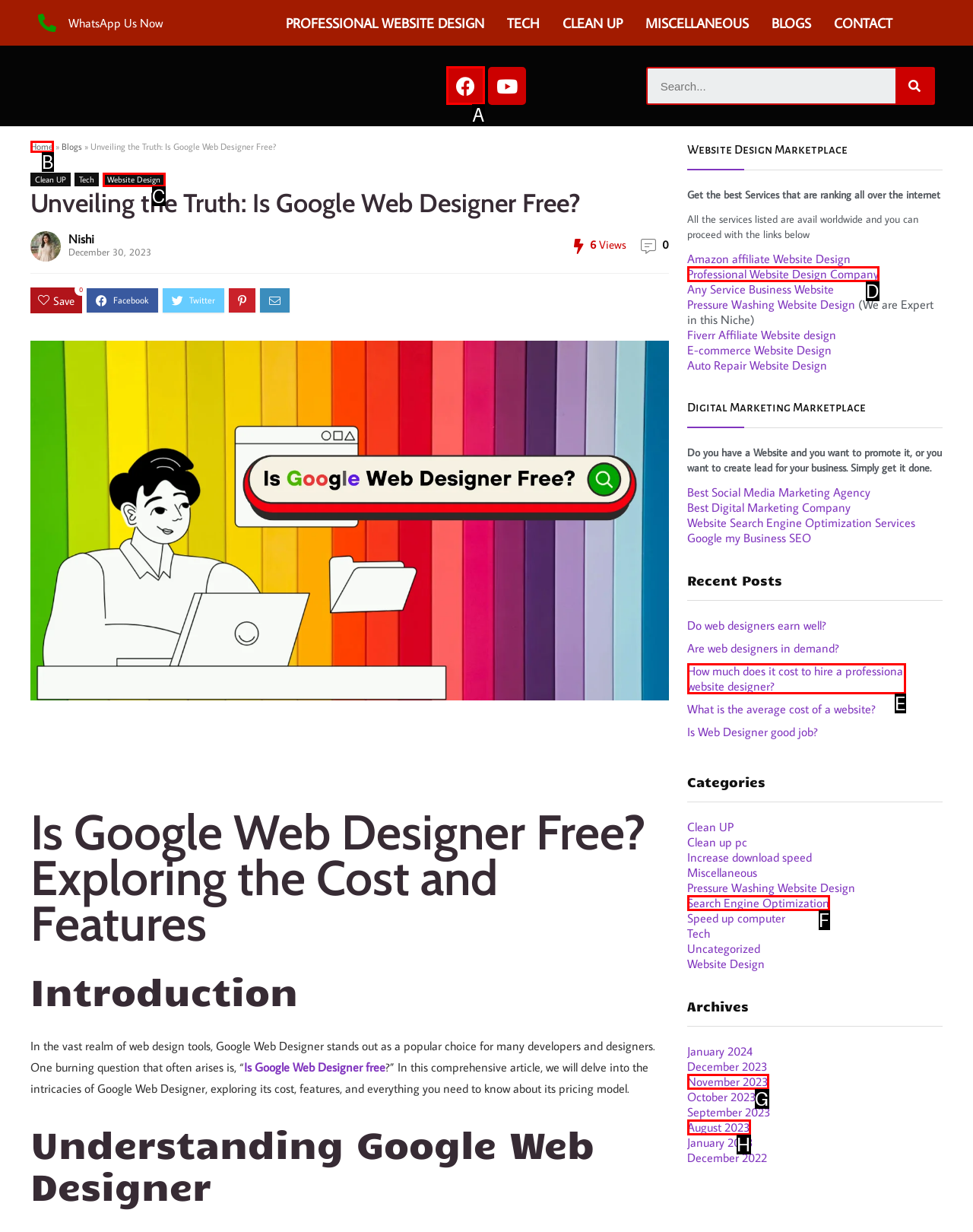Choose the letter of the UI element necessary for this task: Visit the Facebook page
Answer with the correct letter.

A